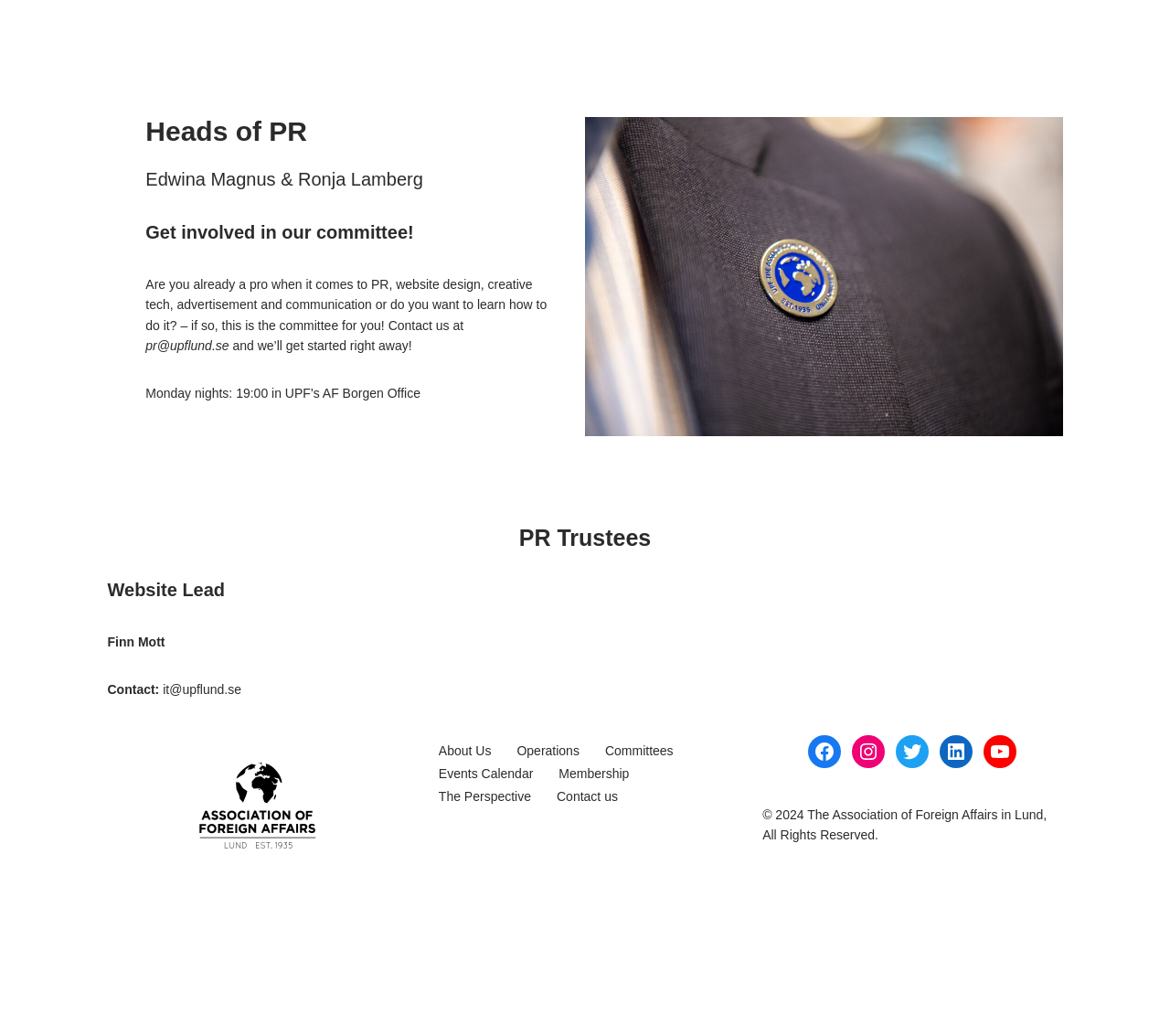Locate the bounding box coordinates of the segment that needs to be clicked to meet this instruction: "Follow on Facebook".

[0.691, 0.709, 0.719, 0.741]